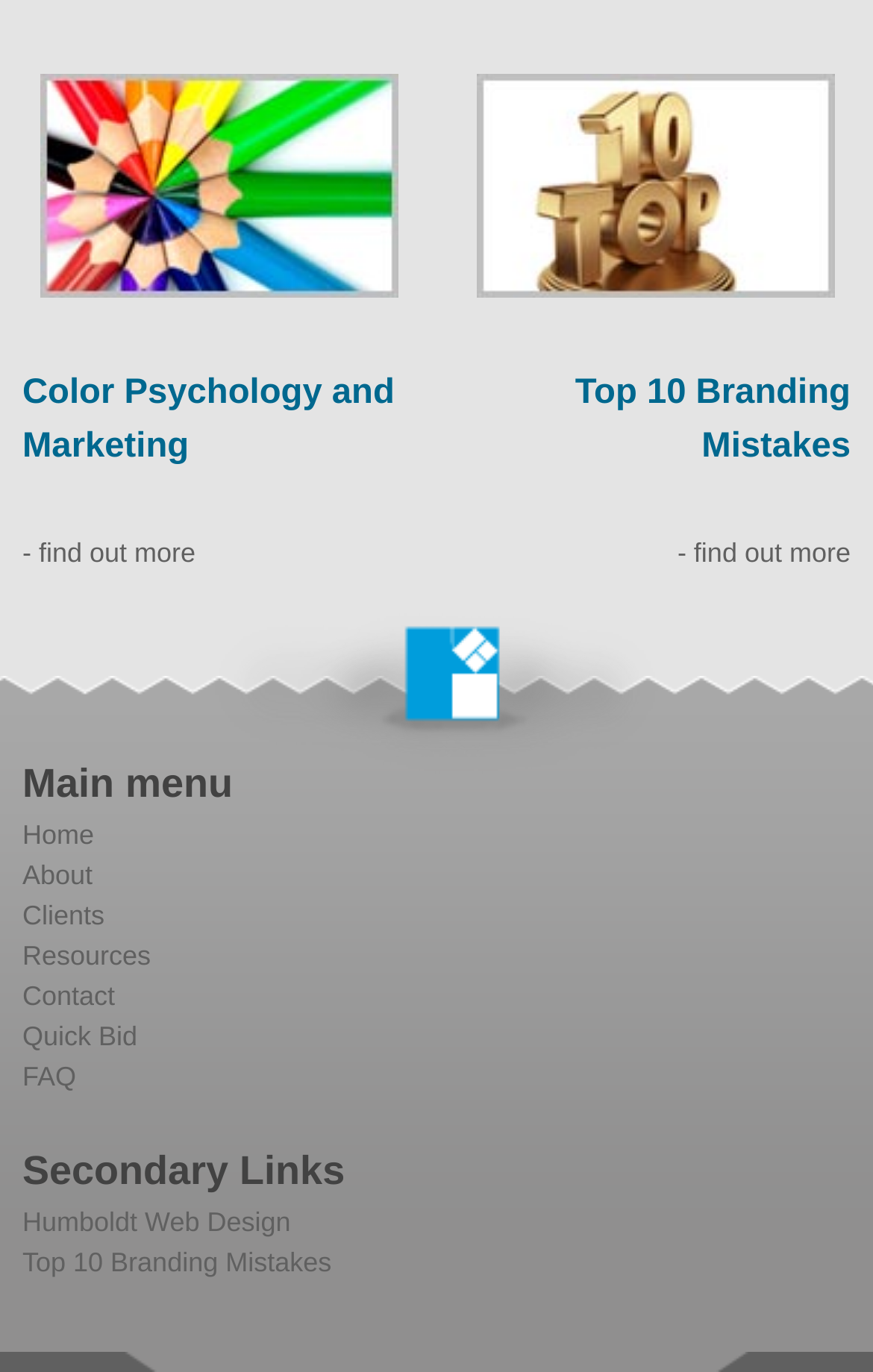Using the provided description: "Permalink", find the bounding box coordinates of the corresponding UI element. The output should be four float numbers between 0 and 1, in the format [left, top, right, bottom].

None